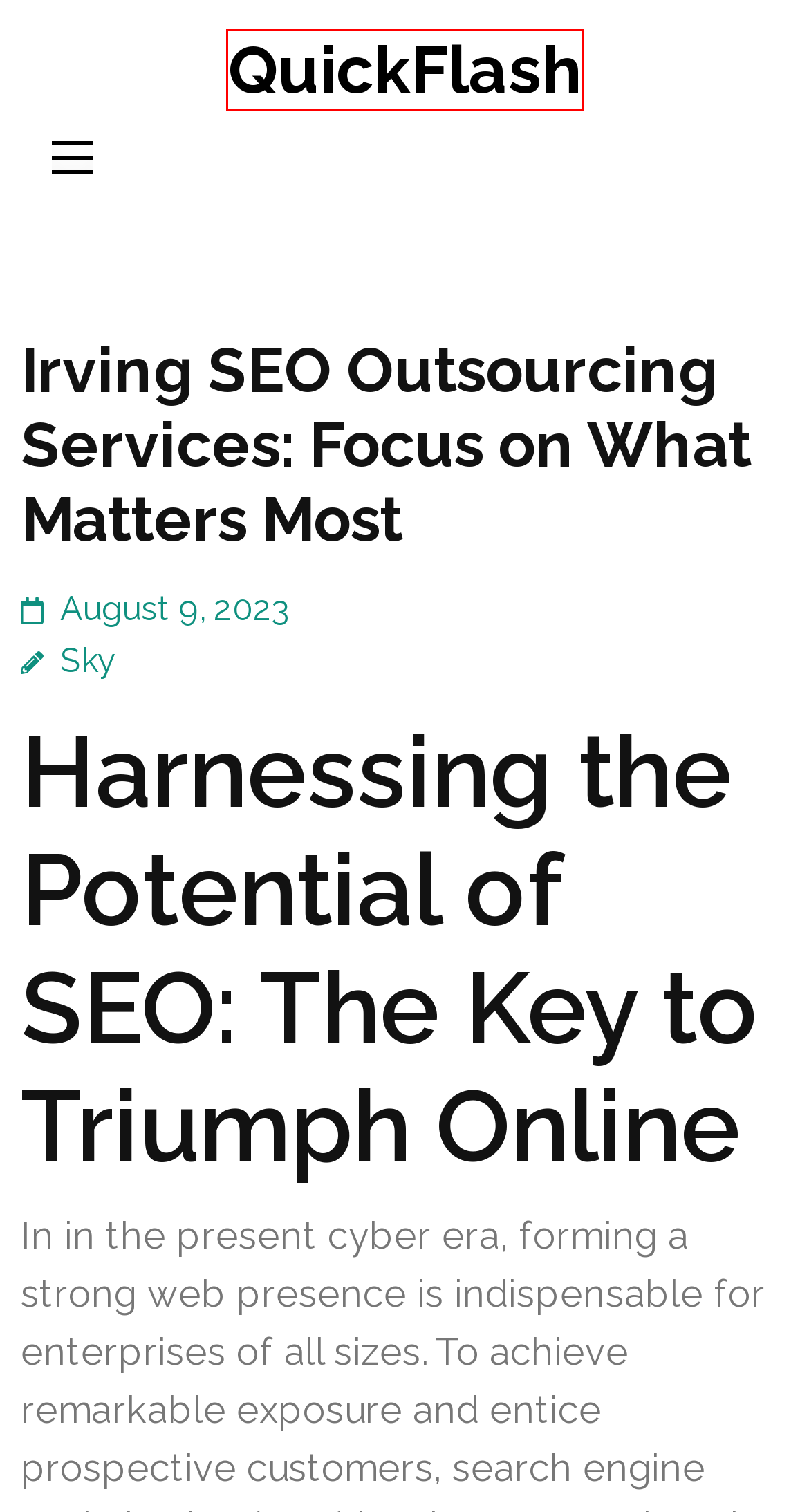You are presented with a screenshot of a webpage that includes a red bounding box around an element. Determine which webpage description best matches the page that results from clicking the element within the red bounding box. Here are the candidates:
A. July 2023 – QuickFlash
B. SEO Company Irving TX, SEO Consulting, SEO Services Irving Near Me
C. December 2023 – QuickFlash
D. QuickFlash
E. Other – QuickFlash
F. April 2024 – QuickFlash
G. Sky – QuickFlash
H. May 2024 – QuickFlash

D